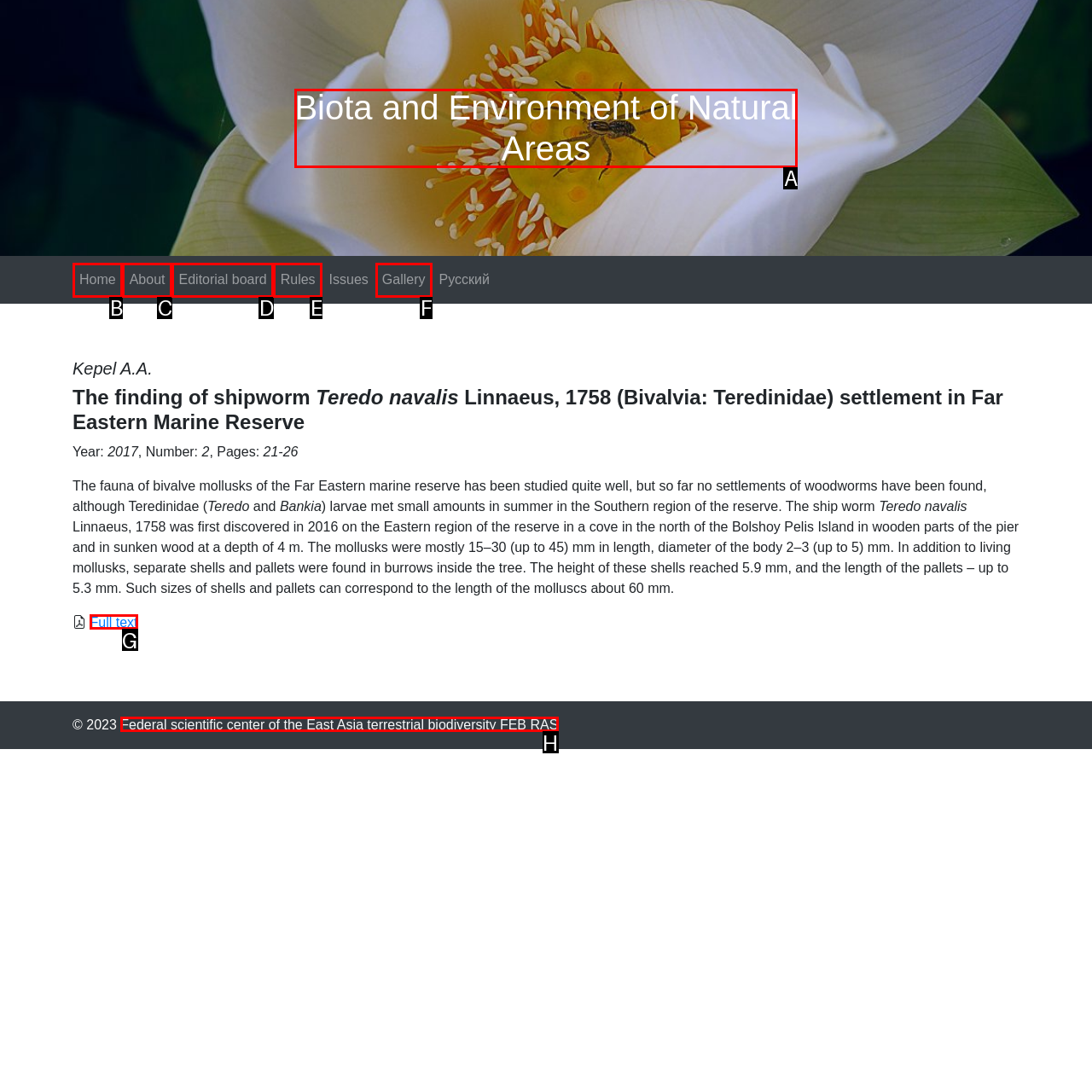Choose the letter that corresponds to the correct button to accomplish the task: Browse the 'Gallery'
Reply with the letter of the correct selection only.

F